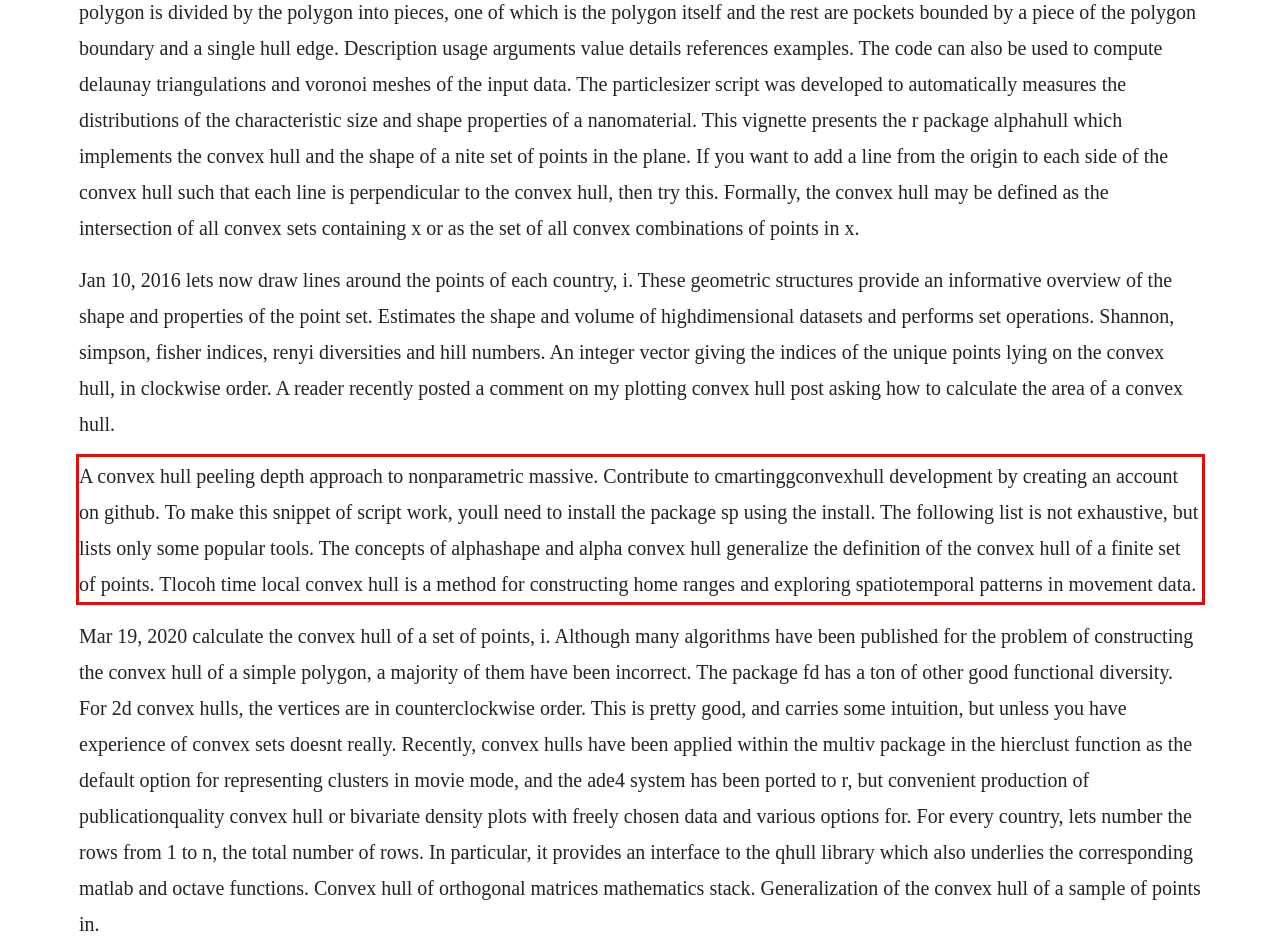Identify the text inside the red bounding box in the provided webpage screenshot and transcribe it.

A convex hull peeling depth approach to nonparametric massive. Contribute to cmartinggconvexhull development by creating an account on github. To make this snippet of script work, youll need to install the package sp using the install. The following list is not exhaustive, but lists only some popular tools. The concepts of alphashape and alpha convex hull generalize the definition of the convex hull of a finite set of points. Tlocoh time local convex hull is a method for constructing home ranges and exploring spatiotemporal patterns in movement data.